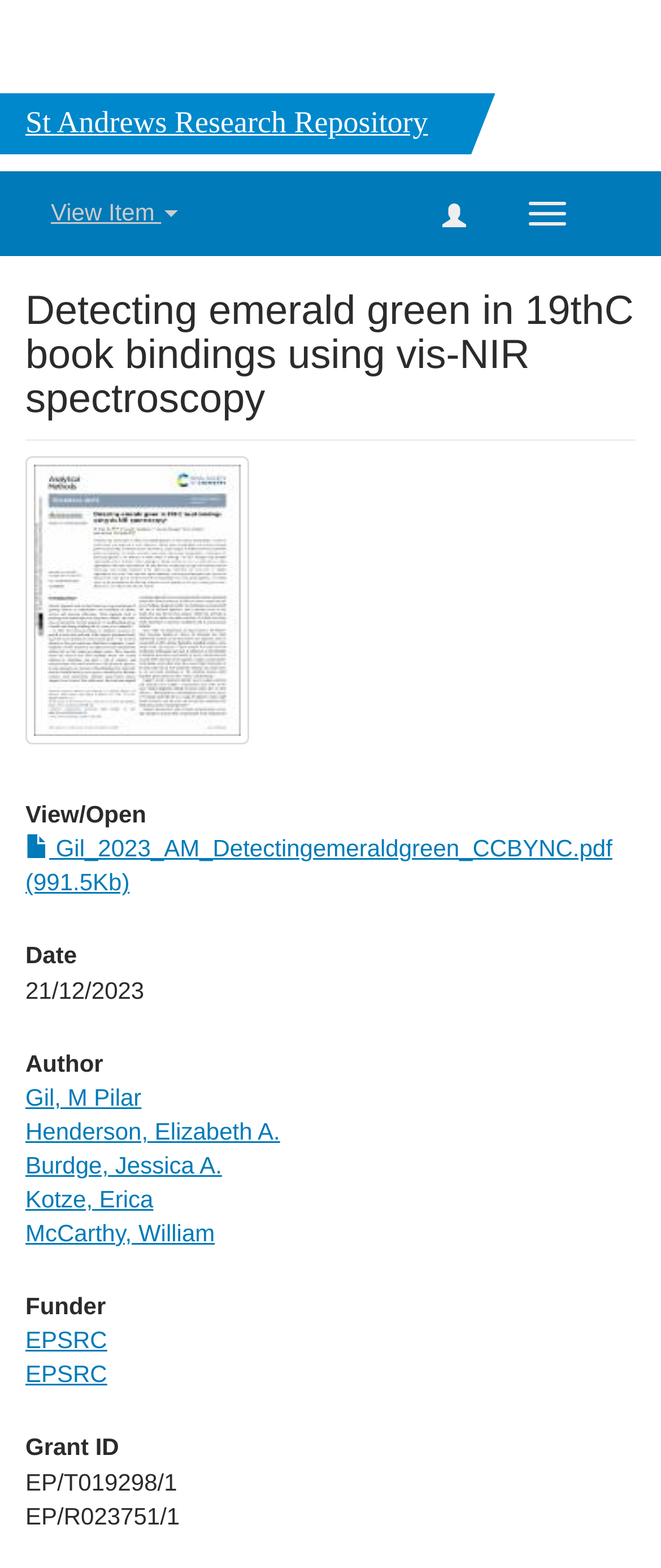What is the name of the research repository?
Using the image as a reference, answer with just one word or a short phrase.

St Andrews Research Repository